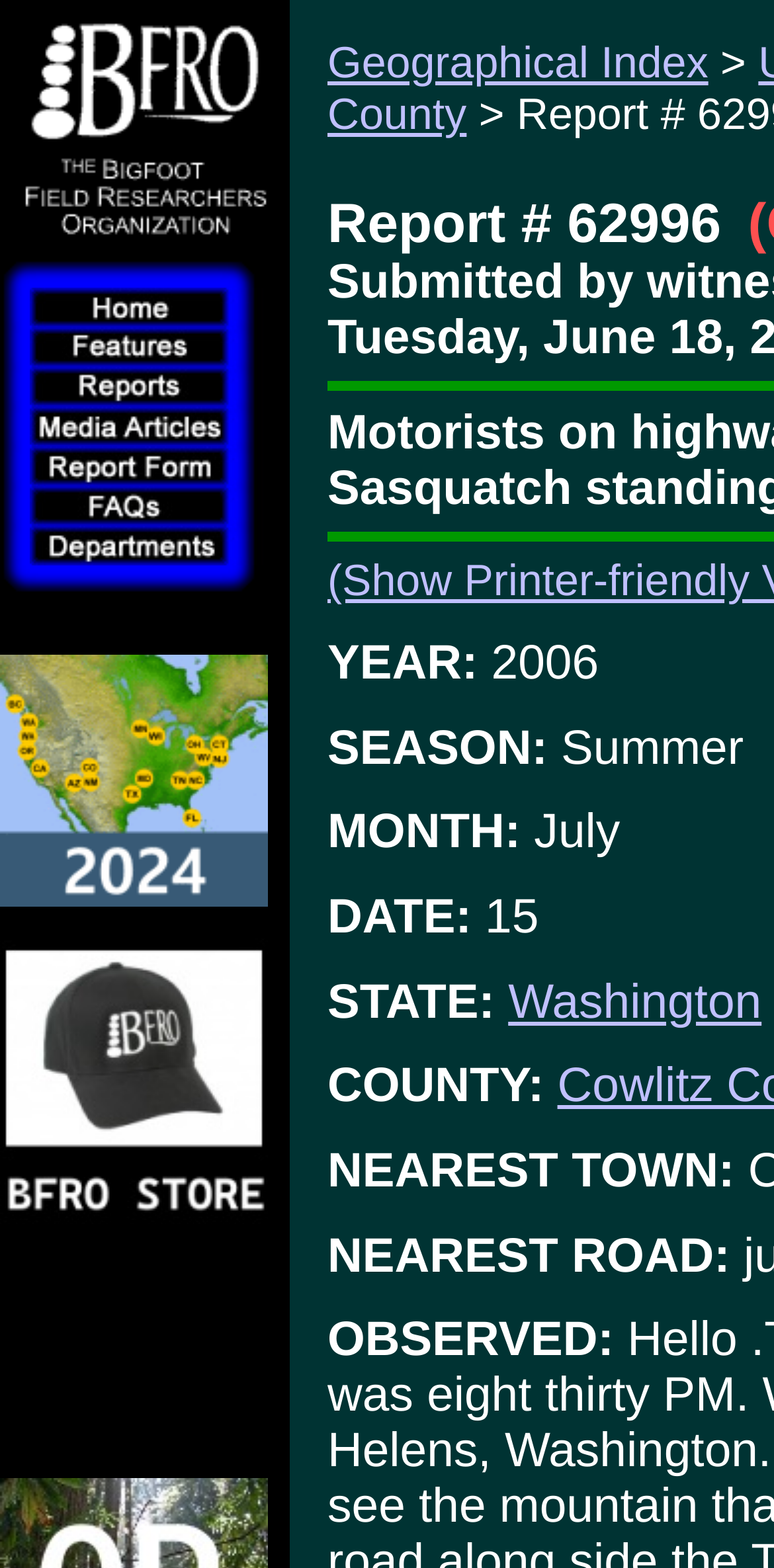Determine the bounding box coordinates of the region that needs to be clicked to achieve the task: "View WordPress.org website".

None